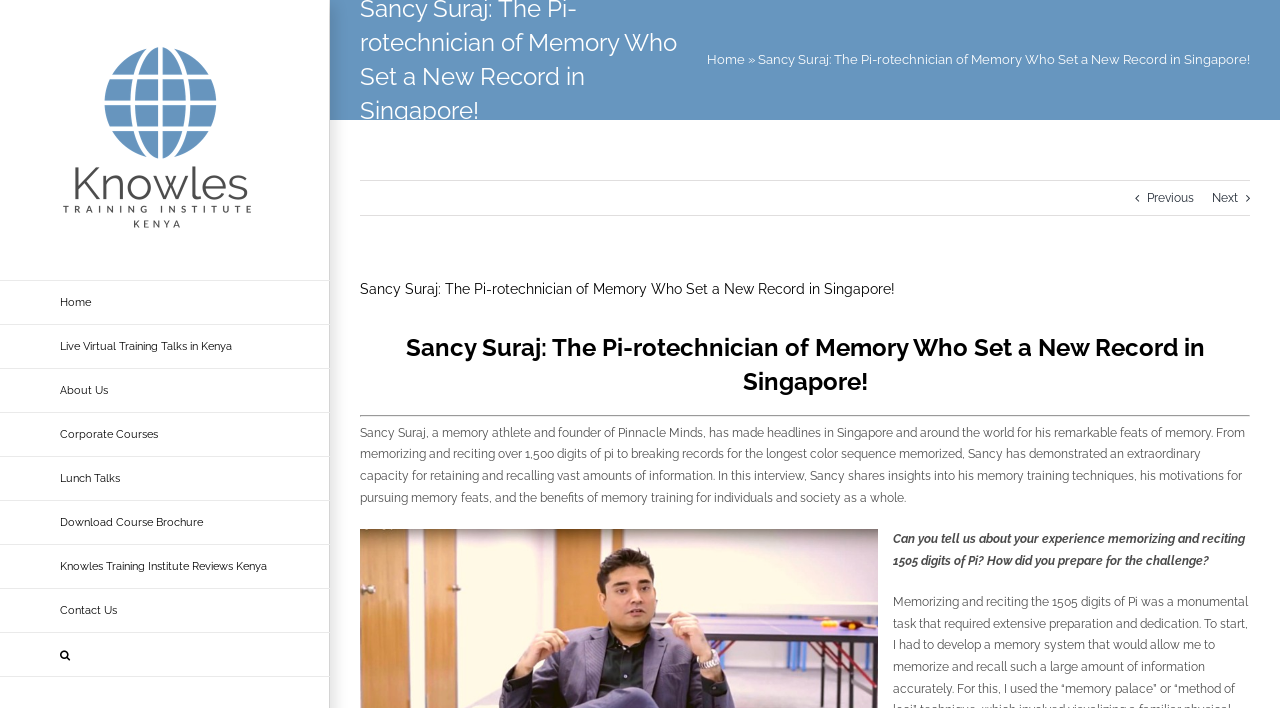What is Sancy Suraj's profession?
Using the image as a reference, answer the question in detail.

I inferred this from the text 'Sancy Suraj, a memory athlete and founder of Pinnacle Minds...' which describes Sancy Suraj's profession as a memory athlete.